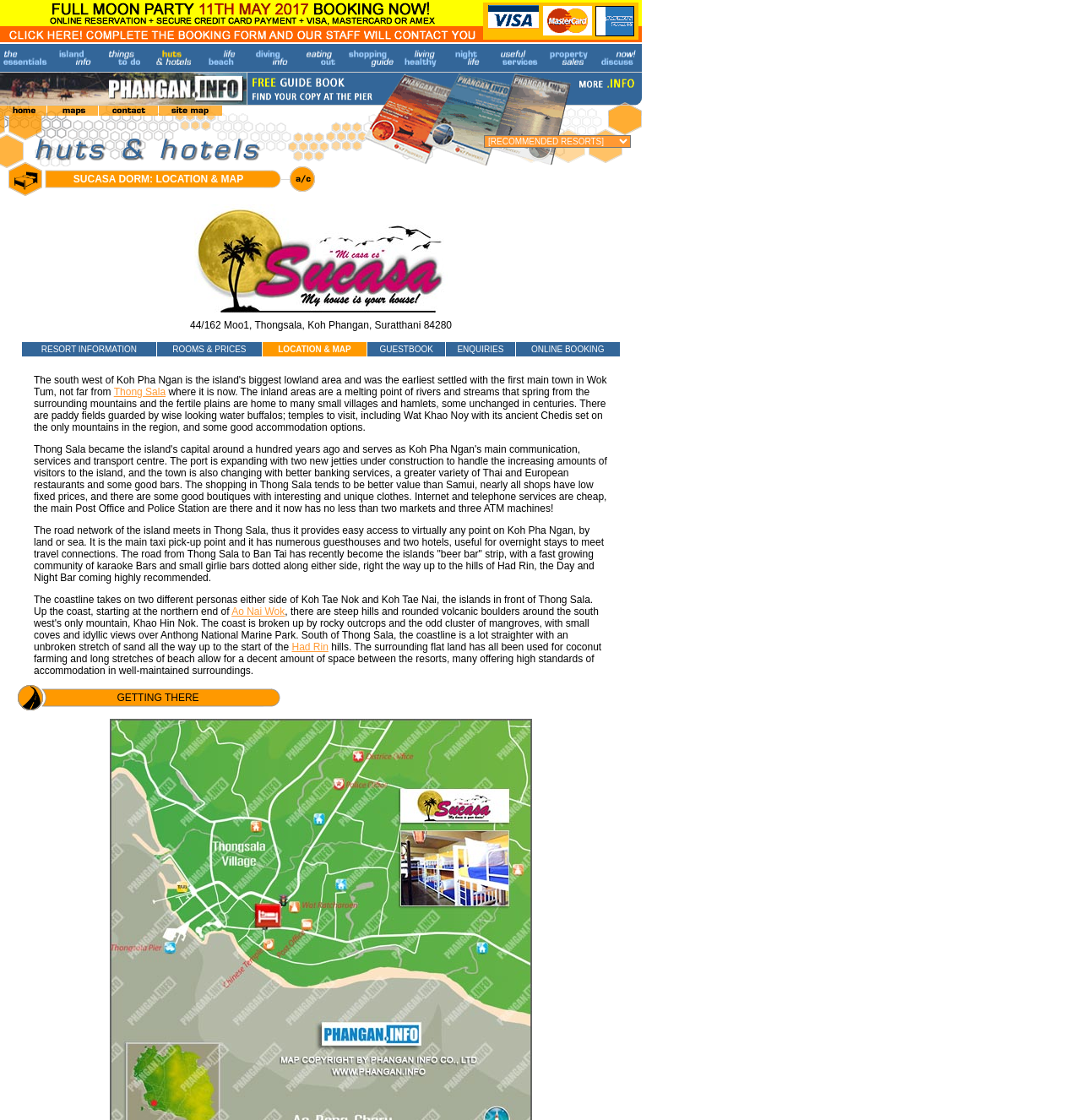Please determine the bounding box coordinates of the element's region to click in order to carry out the following instruction: "Click on Full Moon Party 2016 Hotels". The coordinates should be four float numbers between 0 and 1, i.e., [left, top, right, bottom].

[0.0, 0.03, 0.594, 0.041]